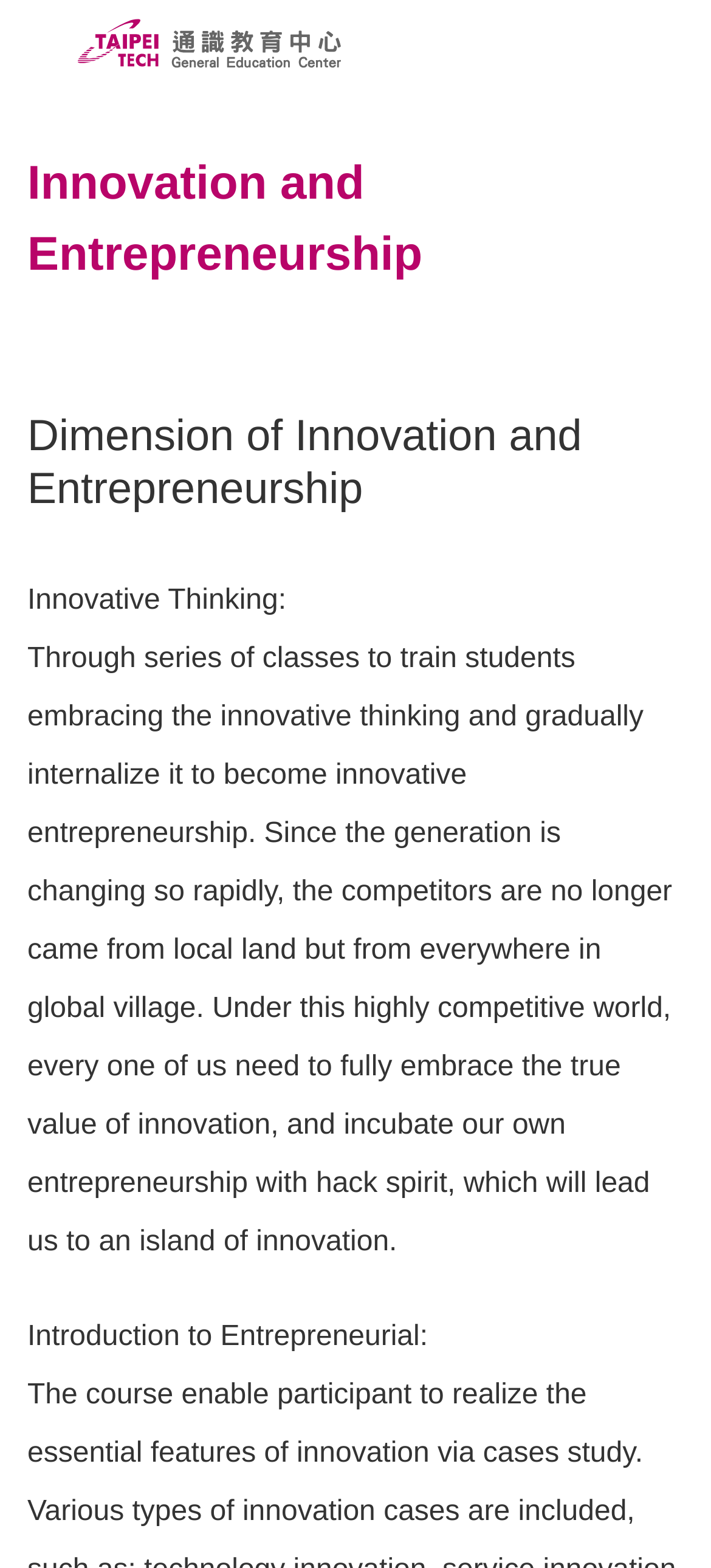Identify the bounding box for the UI element specified in this description: "ABOUT US". The coordinates must be four float numbers between 0 and 1, formatted as [left, top, right, bottom].

[0.003, 0.056, 0.997, 0.108]